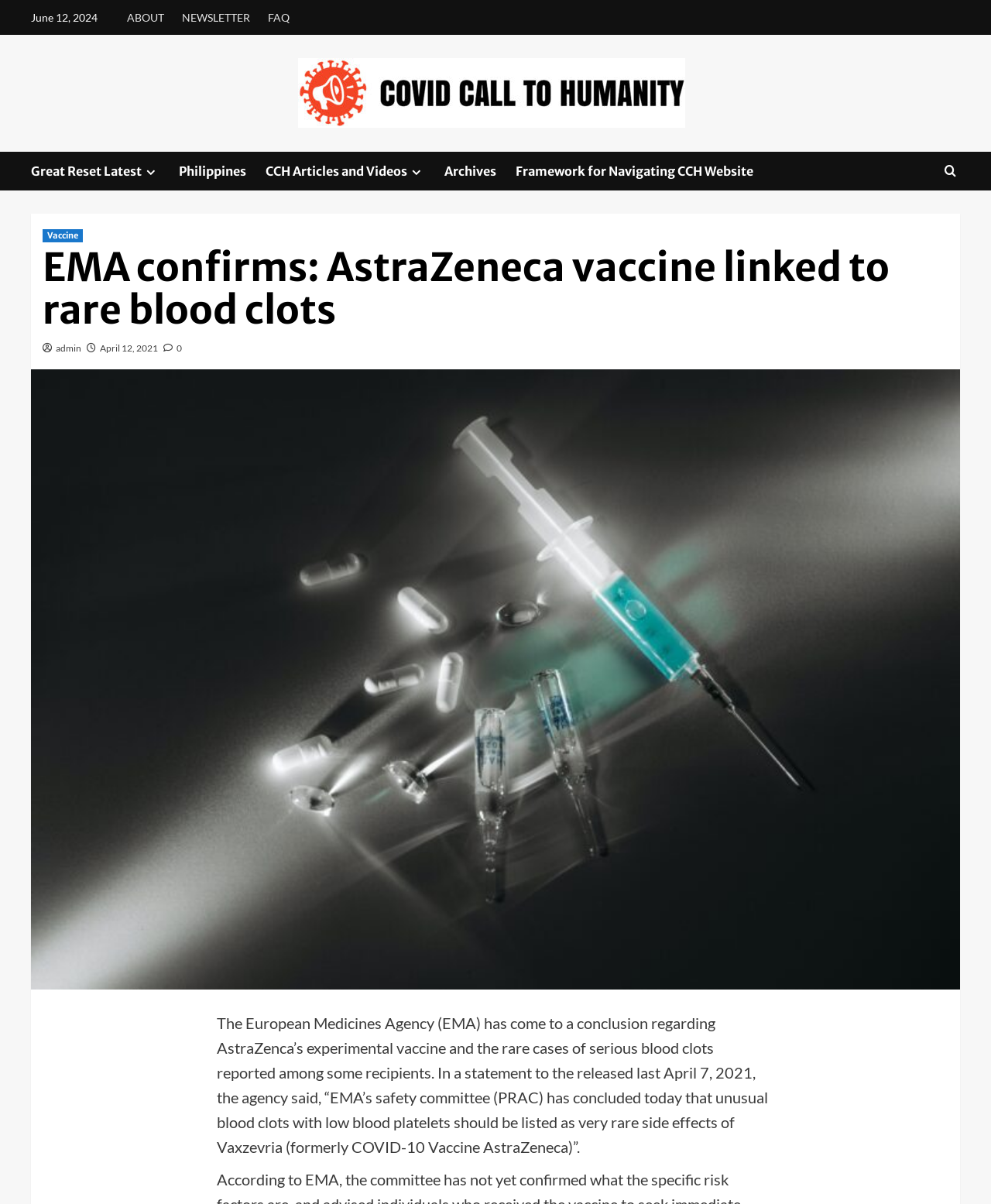What is the name of the vaccine mentioned in the article?
Please elaborate on the answer to the question with detailed information.

The answer can be found in the paragraph of text, which states 'EMA’s safety committee (PRAC) has concluded today that unusual blood clots with low blood platelets should be listed as very rare side effects of Vaxzevria (formerly COVID-10 Vaccine AstraZeneca)’. This indicates that the name of the vaccine mentioned in the article is Vaxzevria.